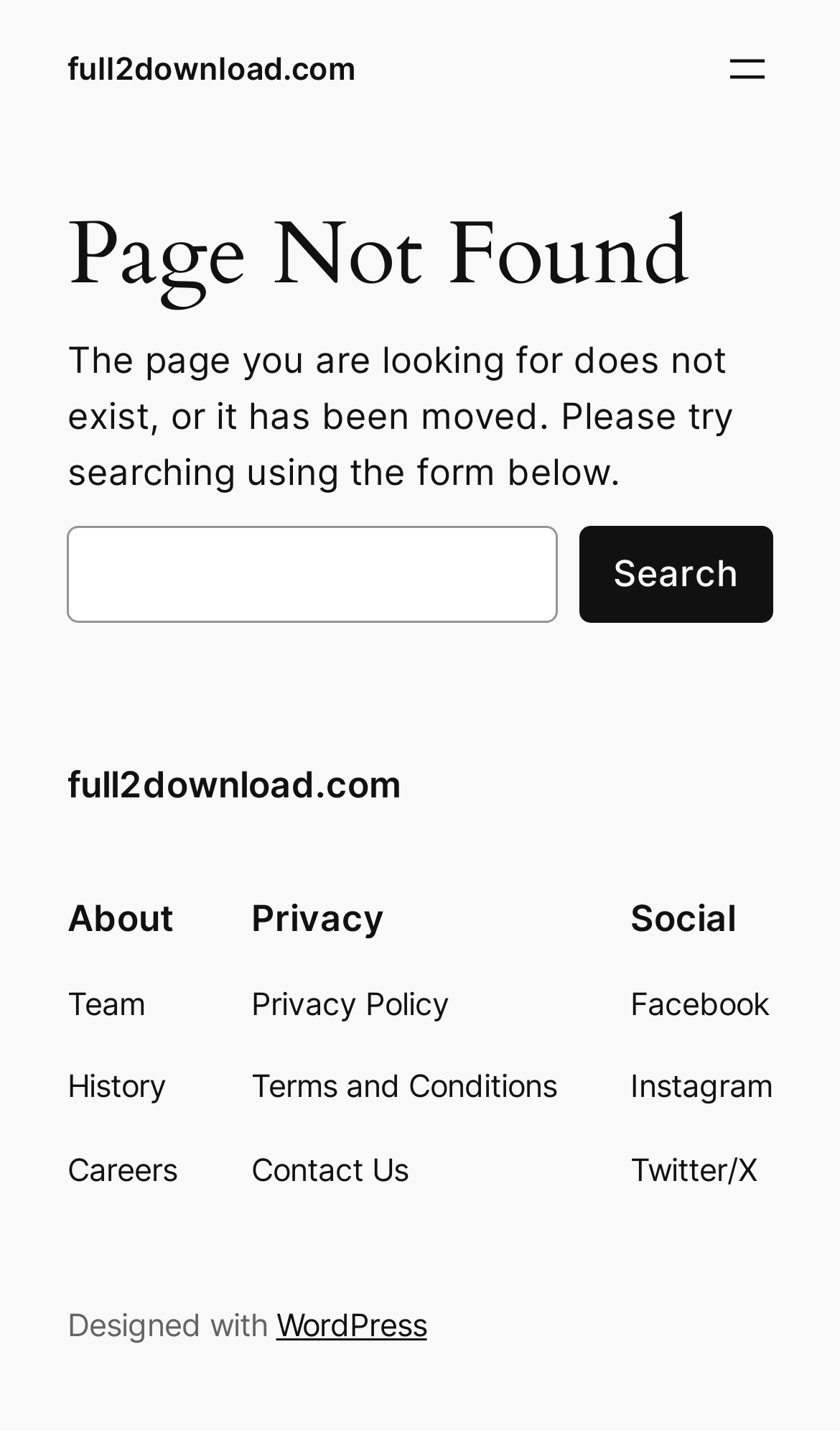Please determine the bounding box coordinates of the element's region to click for the following instruction: "Search for something".

[0.08, 0.367, 0.92, 0.435]